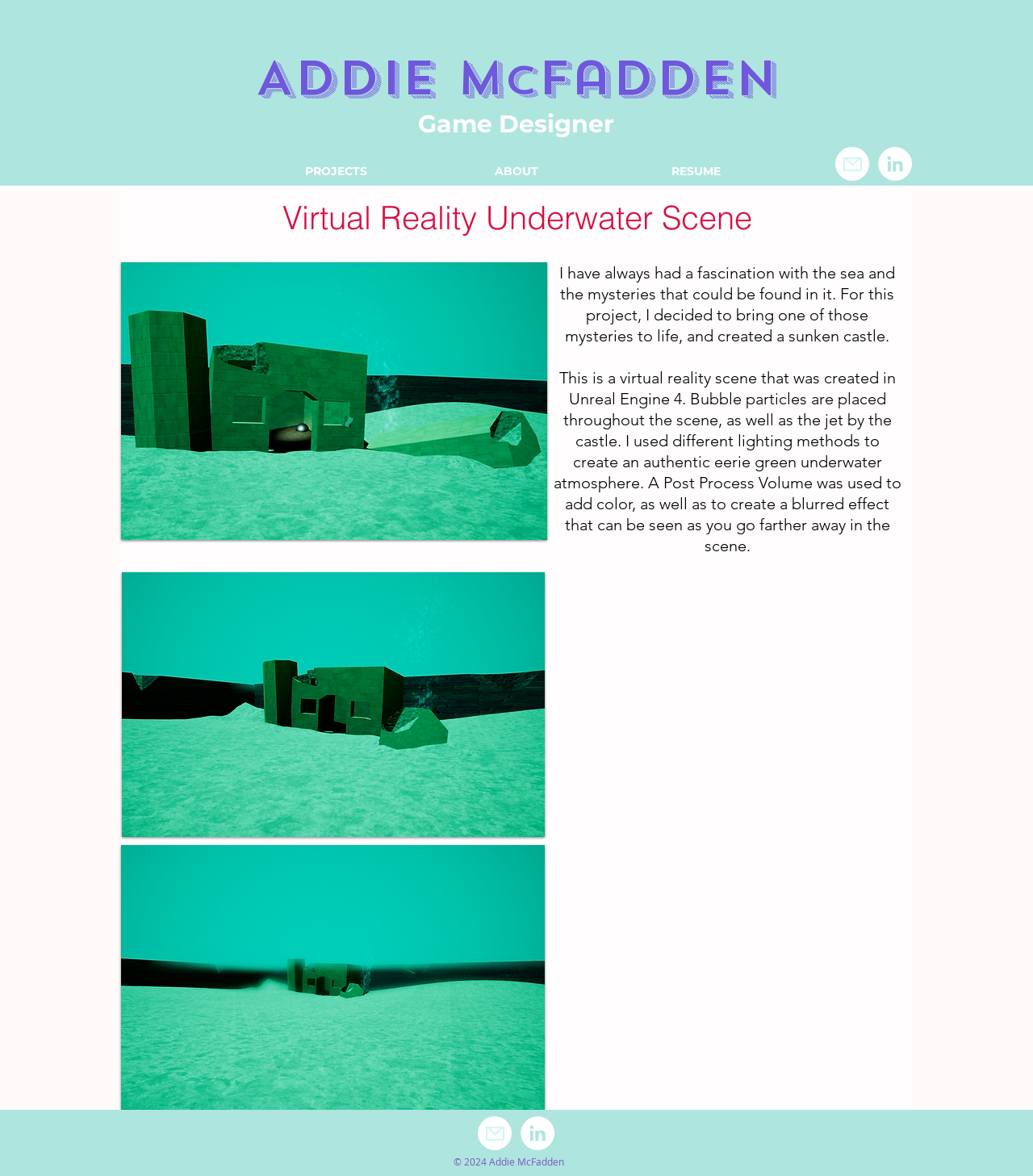Describe every aspect of the webpage in a detailed manner.

This webpage is a portfolio page for Addie McFadden, a game designer. At the top, there is a heading with the name "Addie McFadden" and a link to the same name. Below that, there is a heading that describes the profession as "Game Designer". 

To the right of the profession heading, there is a navigation menu labeled "Site" with three links: "PROJECTS", "ABOUT", and "RESUME". Next to the navigation menu, there is a link to "Mail" and a social bar with a link to "LinkedIn" accompanied by a LinkedIn icon.

The main content of the page is divided into two sections. The first section has a heading "Virtual Reality Underwater Scene" and an image "underwater3.png" below it. There is a paragraph of text that describes the project, which is about creating a virtual reality scene of a sunken castle. 

Below the text, there are two more images, "underwater2.png" and "underwater1.png", which are likely screenshots of the virtual reality scene. The images are arranged vertically, with the first image at the top and the second image at the bottom.

At the bottom of the page, there is a footer section with a link to "Mail", a social bar with a link to "LinkedIn" accompanied by a LinkedIn icon, and a copyright notice "© 2024 Addie McFadden".